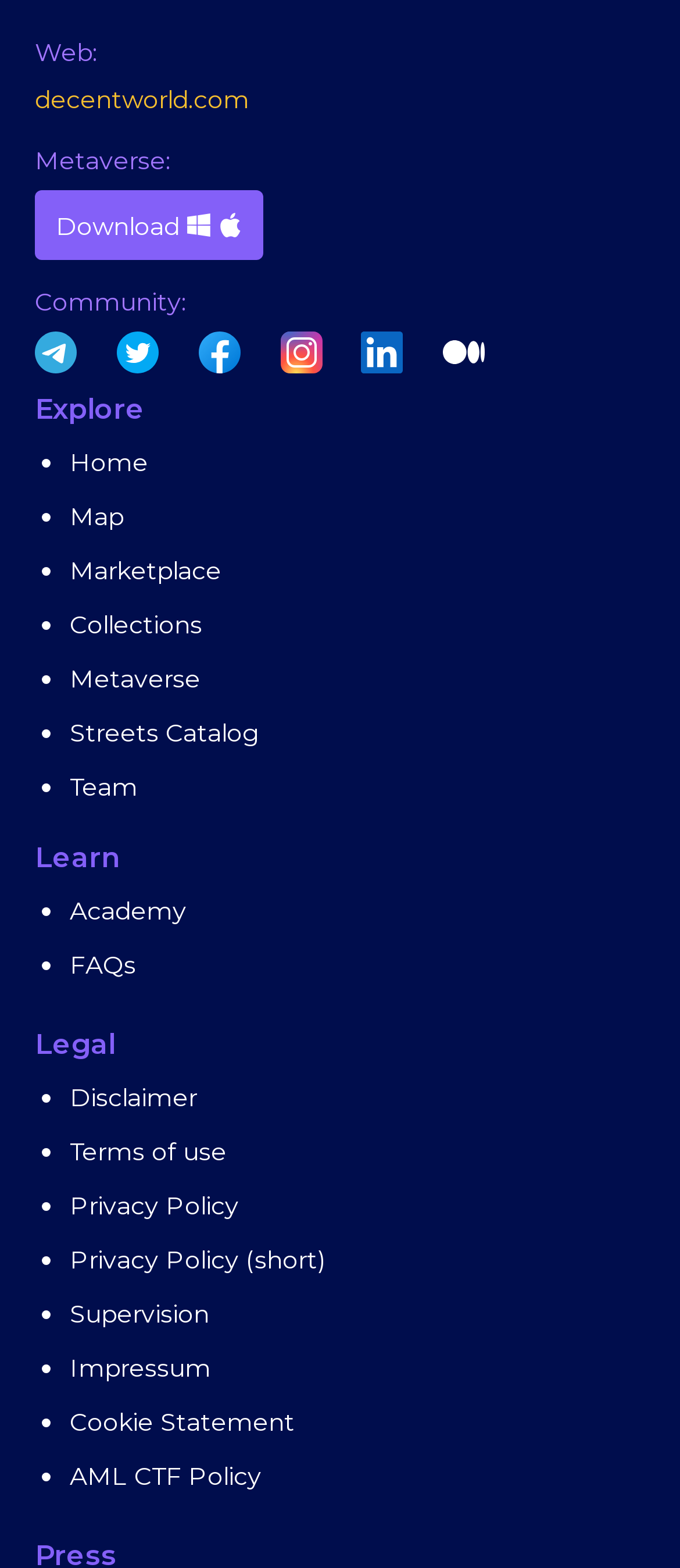Determine the bounding box coordinates of the clickable region to follow the instruction: "Explore the 'Marketplace'".

[0.103, 0.353, 0.326, 0.373]